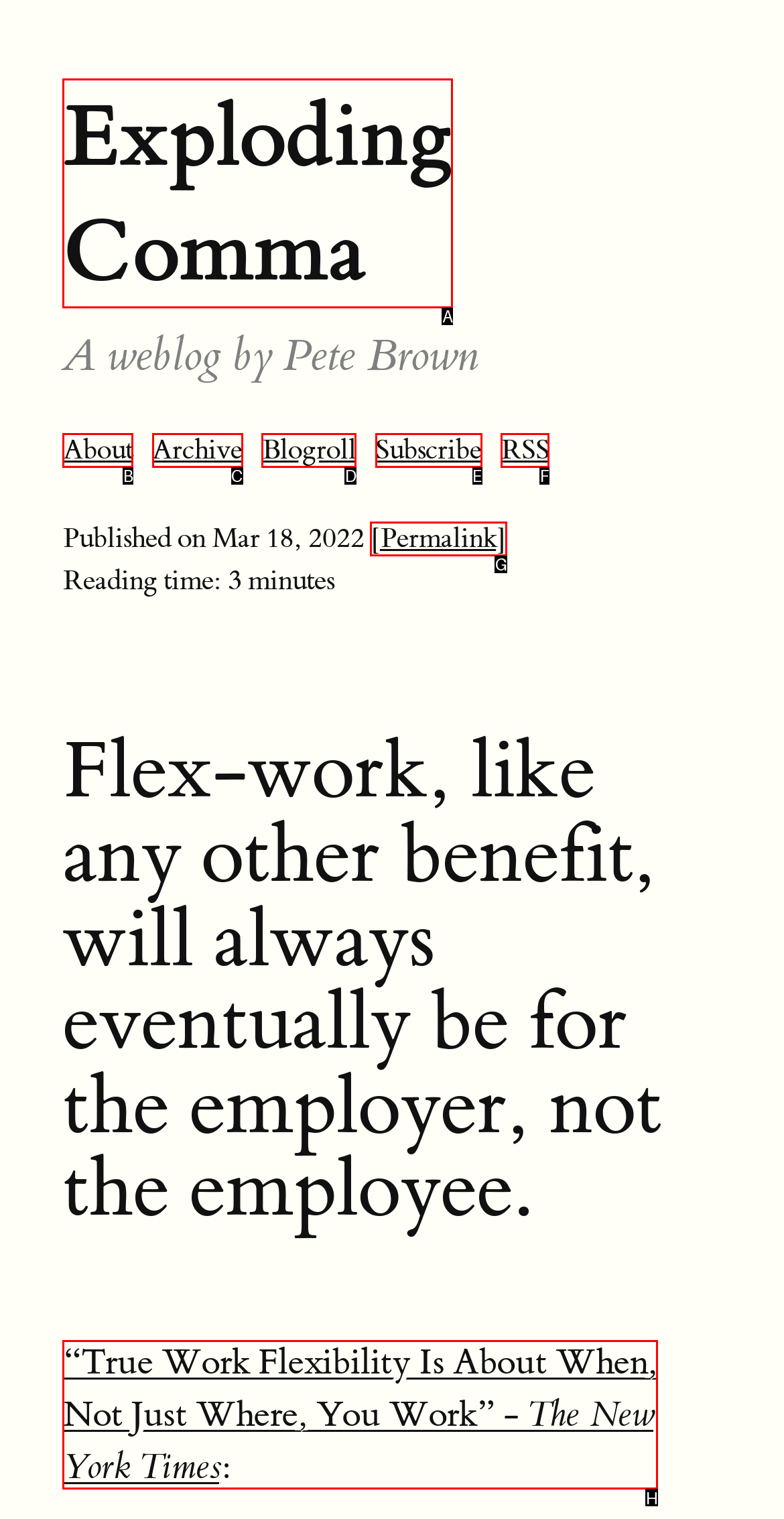Please provide the letter of the UI element that best fits the following description: Exploding Comma
Respond with the letter from the given choices only.

A